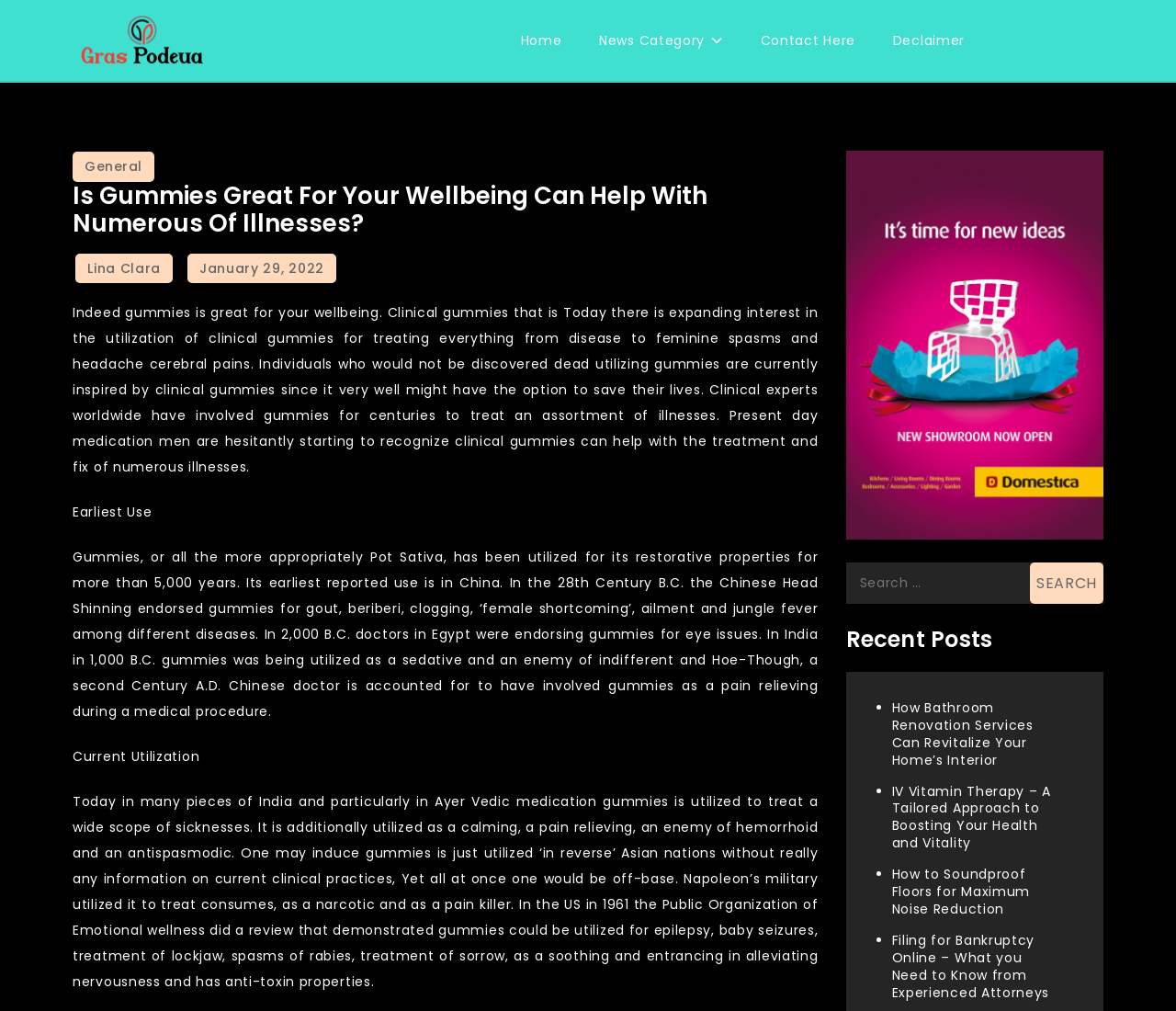Determine the coordinates of the bounding box that should be clicked to complete the instruction: "Search for something". The coordinates should be represented by four float numbers between 0 and 1: [left, top, right, bottom].

[0.719, 0.557, 0.938, 0.597]